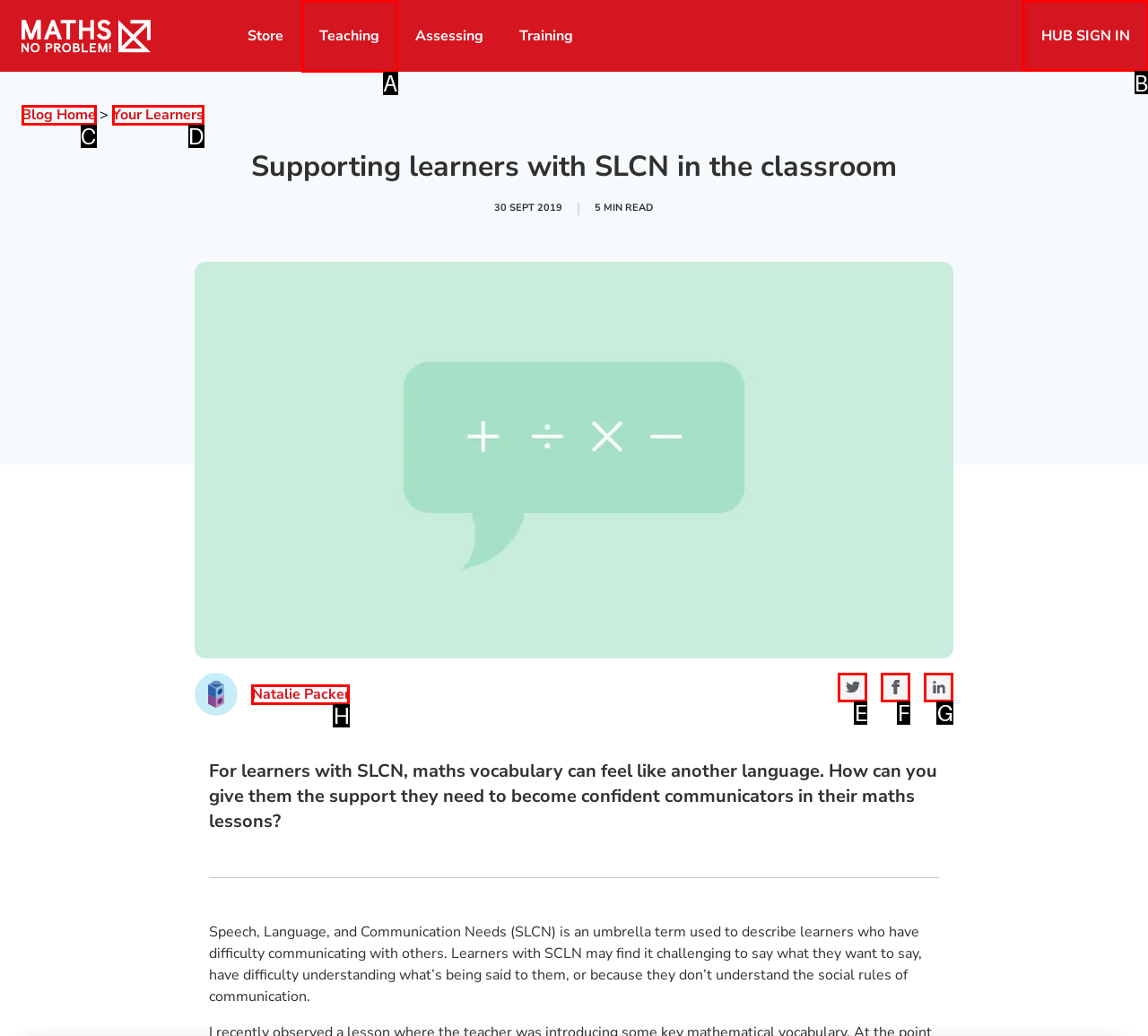Identify which HTML element to click to fulfill the following task: Sign in to the HUB. Provide your response using the letter of the correct choice.

B